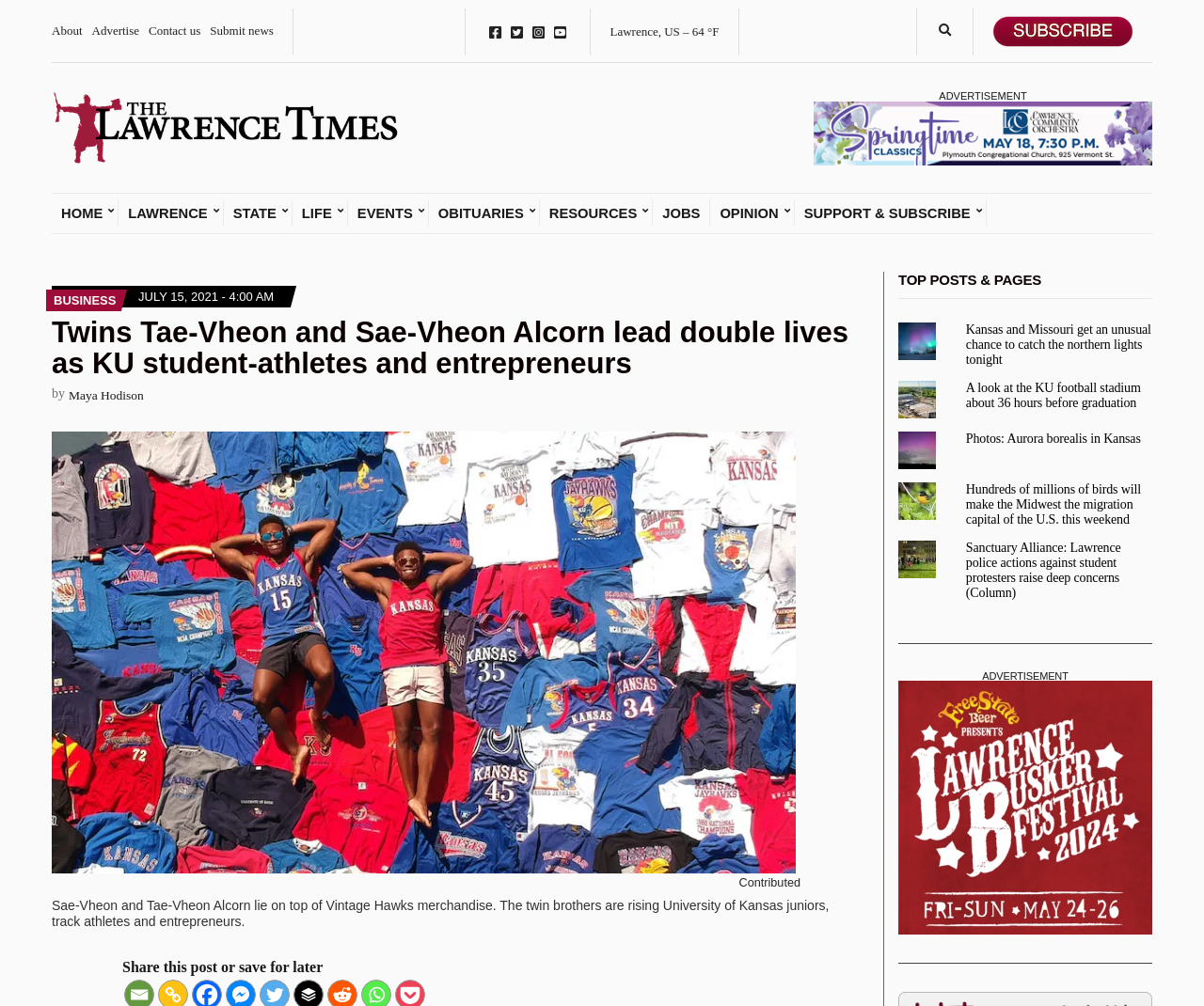How many top posts and pages are displayed?
Give a single word or phrase as your answer by examining the image.

5